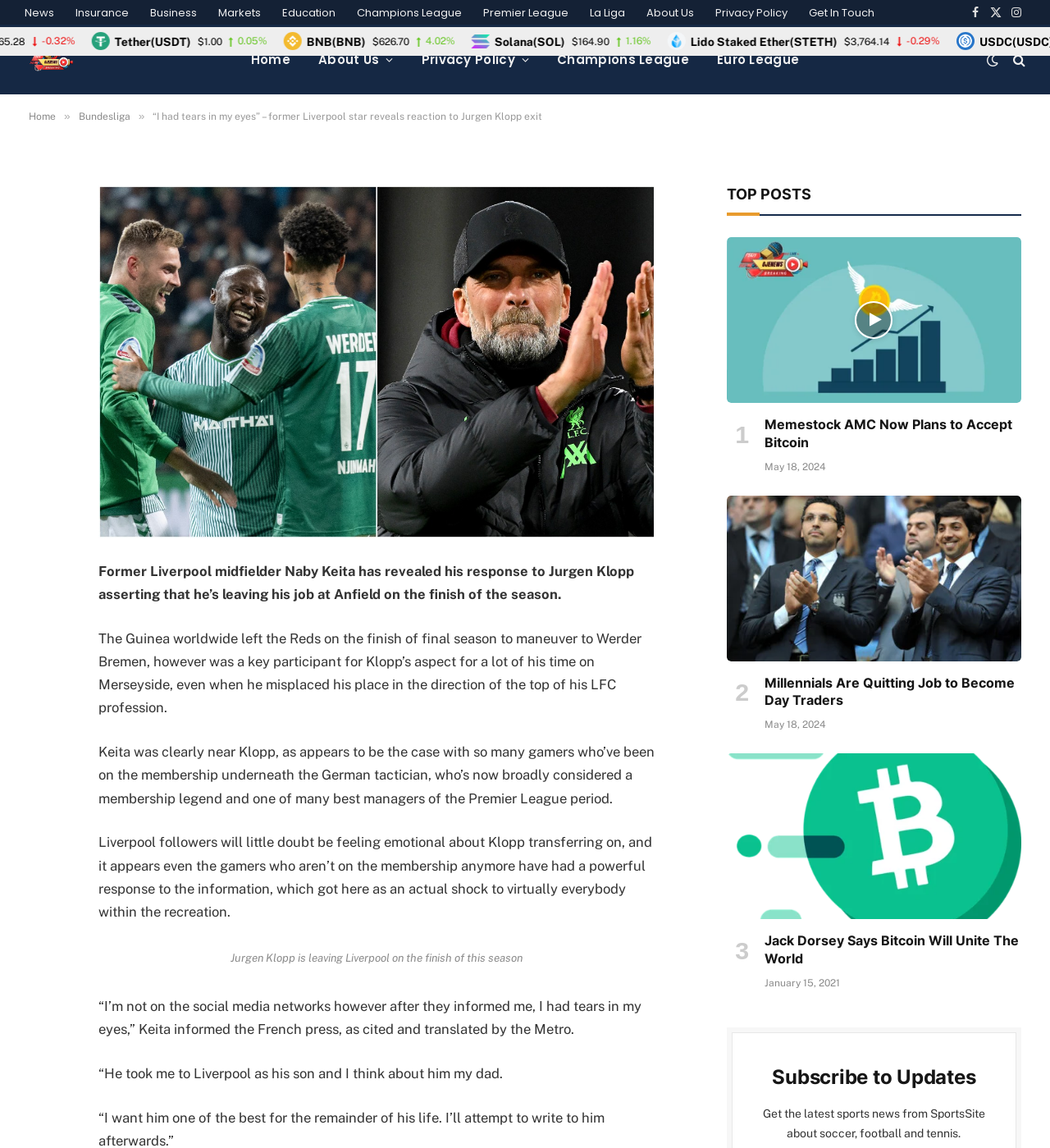Identify the bounding box coordinates for the UI element that matches this description: "LinkedIn".

[0.027, 0.268, 0.059, 0.297]